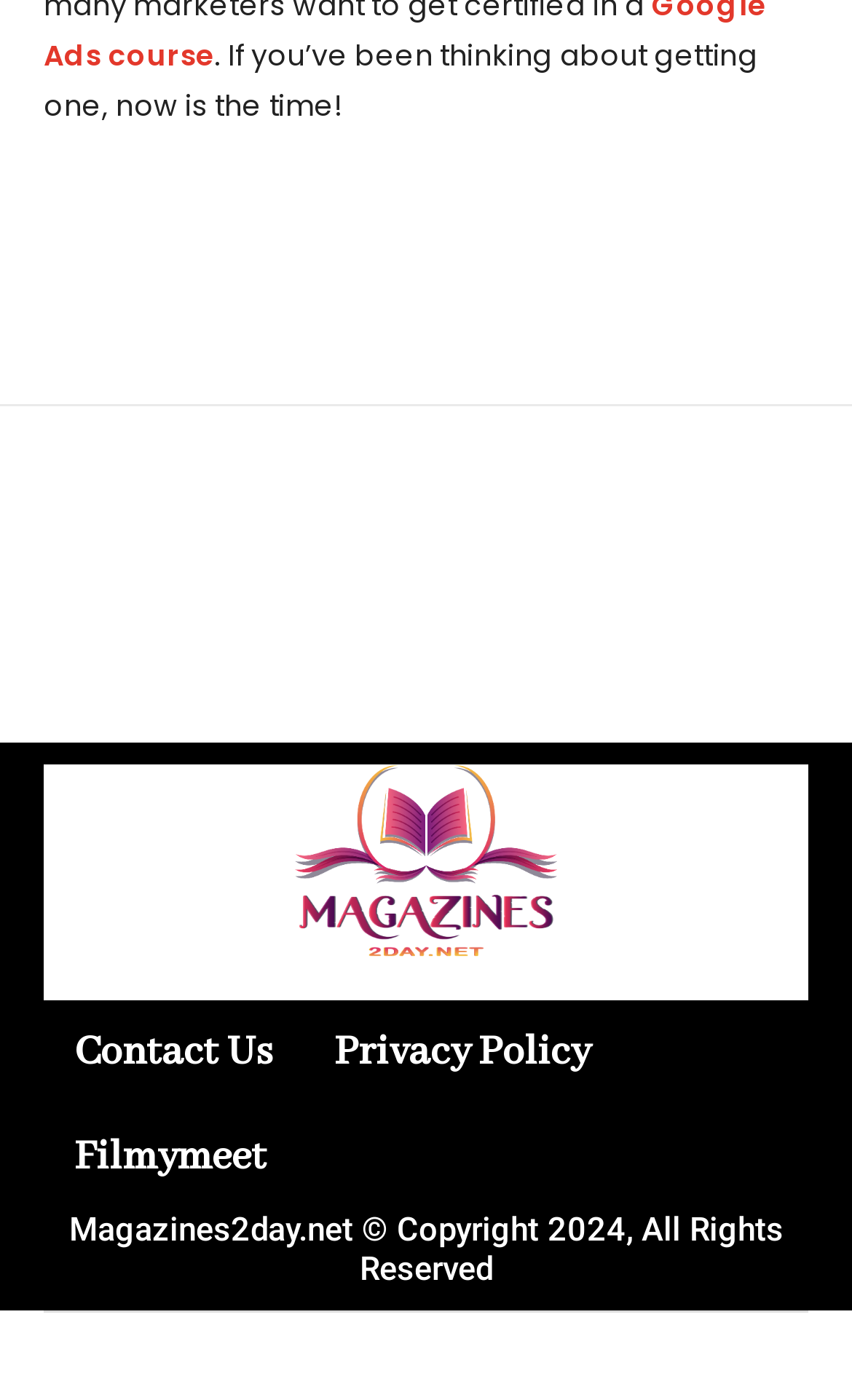Use a single word or phrase to answer the question:
What is the position of the 'Contact Us' link?

Top-left